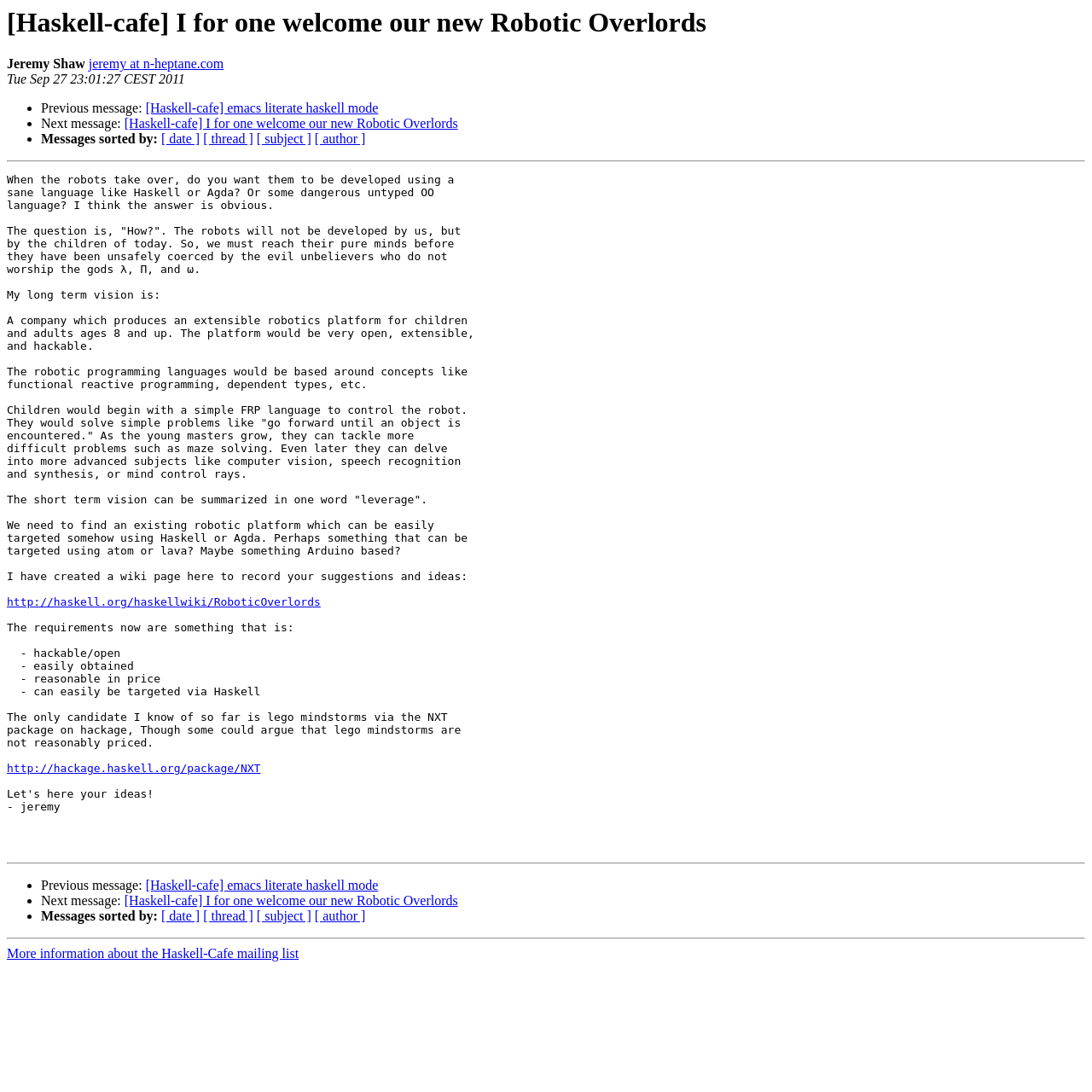Summarize the webpage with intricate details.

This webpage appears to be a discussion thread or a mailing list archive, specifically from the Haskell-Cafe community. At the top, there is a heading with the title "[Haskell-cafe] I for one welcome our new Robotic Overlords" and the author's name "Jeremy Shaw" is displayed below it, along with a link to the author's email address.

Below the author's information, there is a list of navigation links, including "Previous message", "Next message", and options to sort messages by date, thread, subject, or author. This list is repeated twice, with slight variations in the links and text.

The main content of the page is a long text written by the author, discussing the idea of developing robots using functional programming languages like Haskell or Agda. The text is divided into paragraphs and covers topics such as the author's vision for a robotics platform, the importance of teaching children programming concepts, and the need for an existing robotic platform that can be targeted using Haskell or Agda.

There are several links scattered throughout the text, including a link to a wiki page for recording suggestions and ideas, and links to specific Haskell packages and resources. The text also includes some technical terms and concepts related to programming and robotics.

At the bottom of the page, there is a separator line, followed by another set of navigation links and a final link to more information about the Haskell-Cafe mailing list.